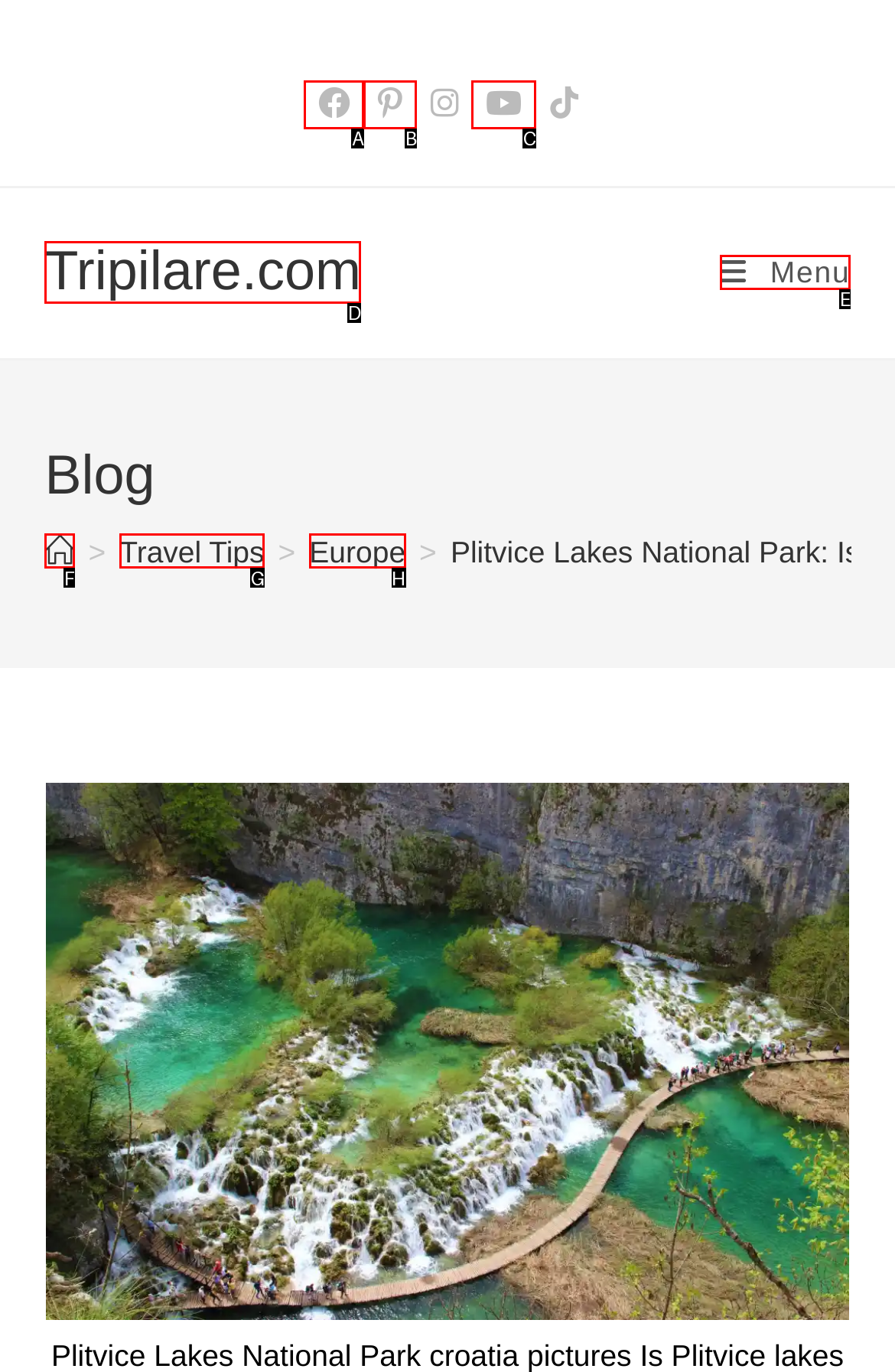Tell me which one HTML element best matches the description: Europe
Answer with the option's letter from the given choices directly.

H